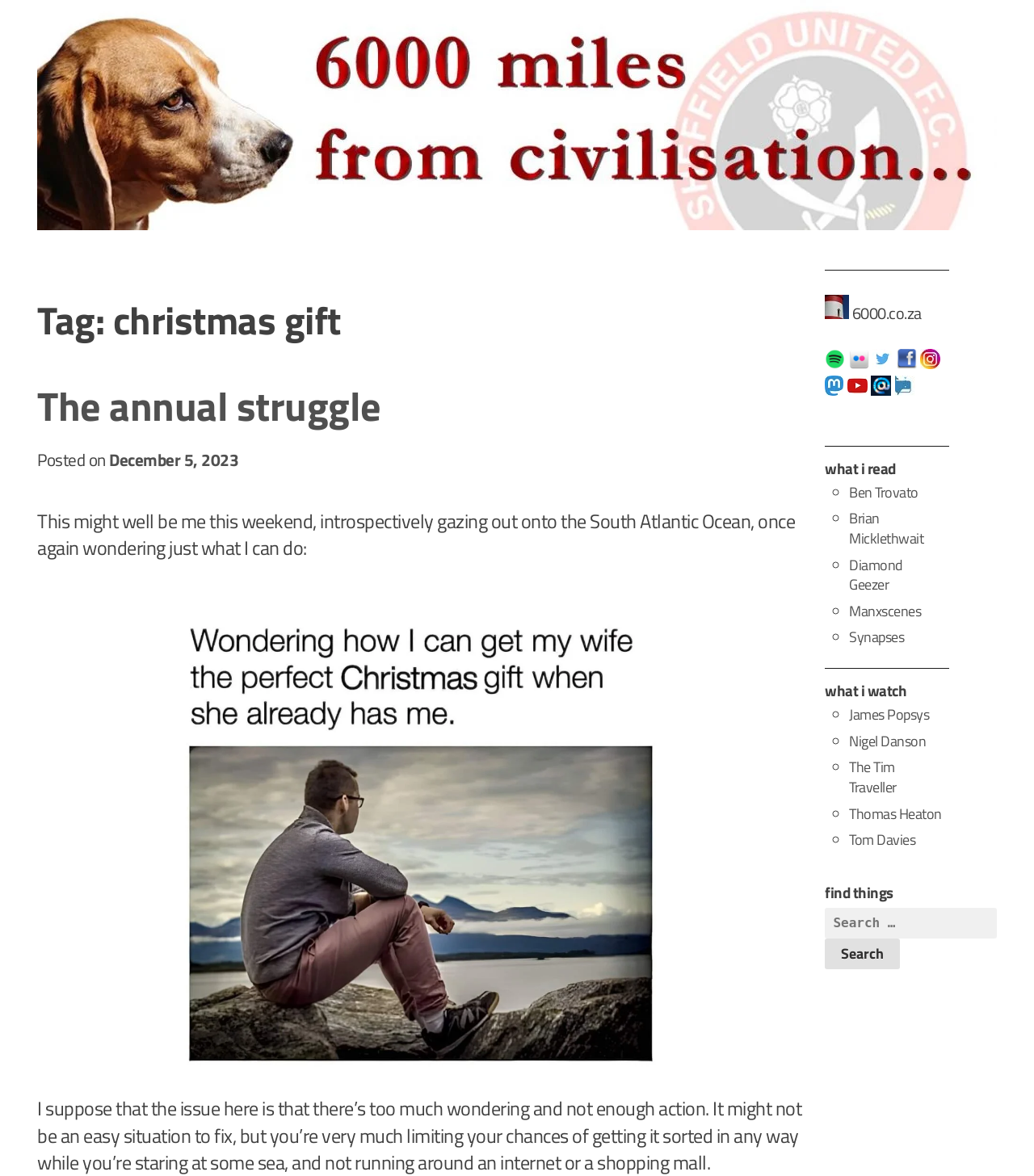Identify and provide the text of the main header on the webpage.

Tag: christmas gift